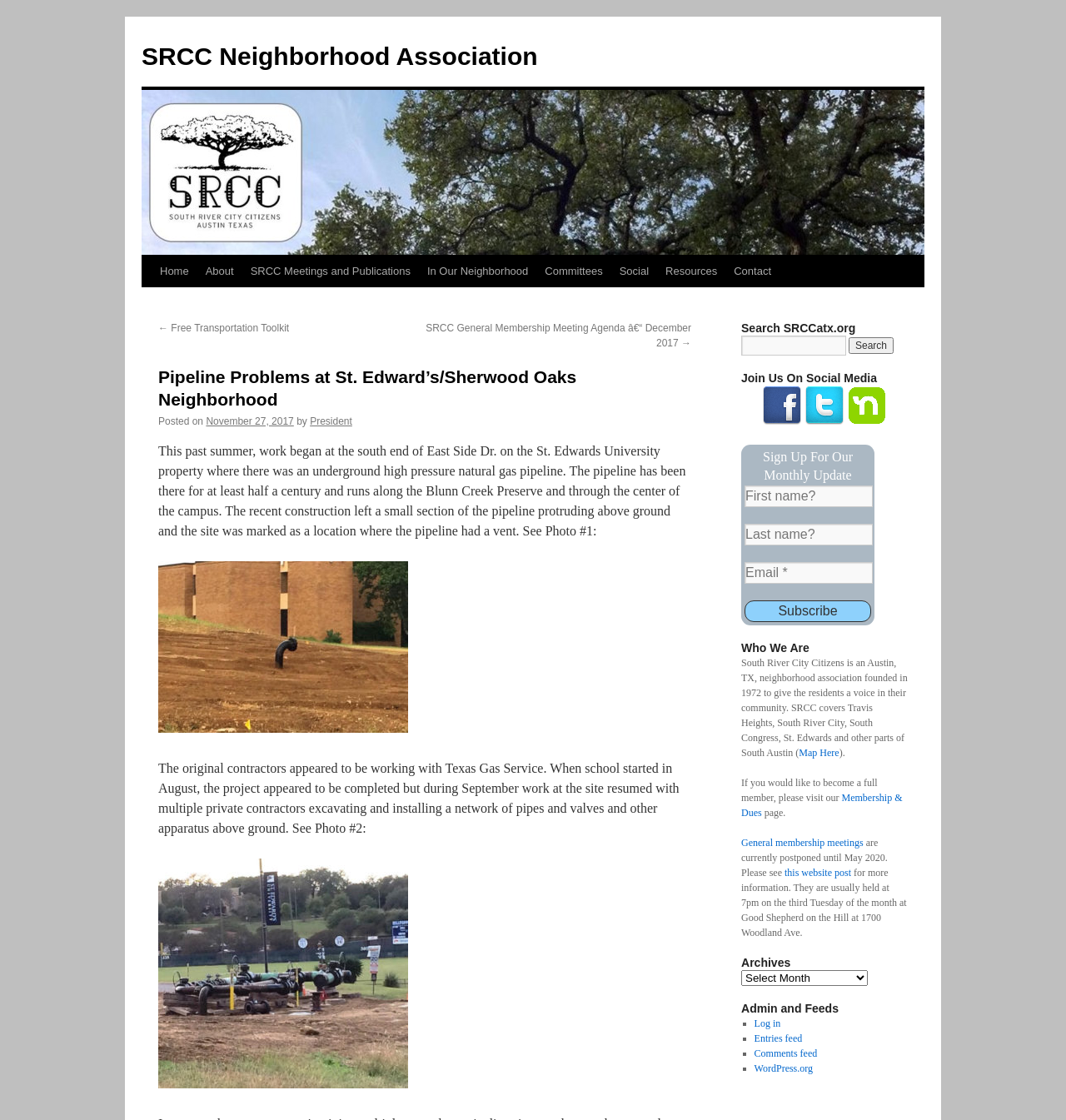Locate the bounding box coordinates of the element to click to perform the following action: 'Click on the 'Home' link'. The coordinates should be given as four float values between 0 and 1, in the form of [left, top, right, bottom].

[0.142, 0.228, 0.185, 0.257]